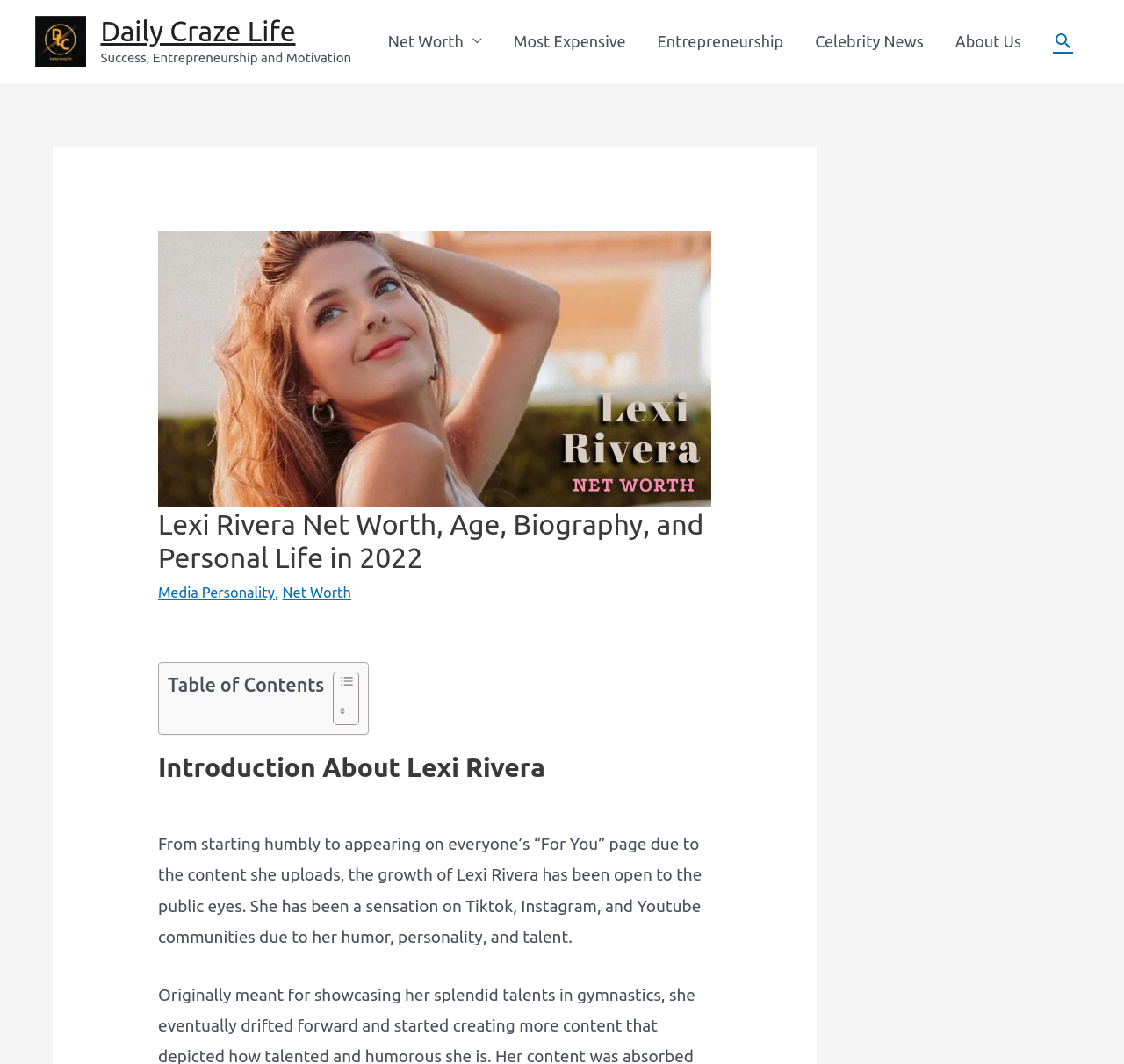Provide the bounding box for the UI element matching this description: "Search".

[0.937, 0.032, 0.955, 0.051]